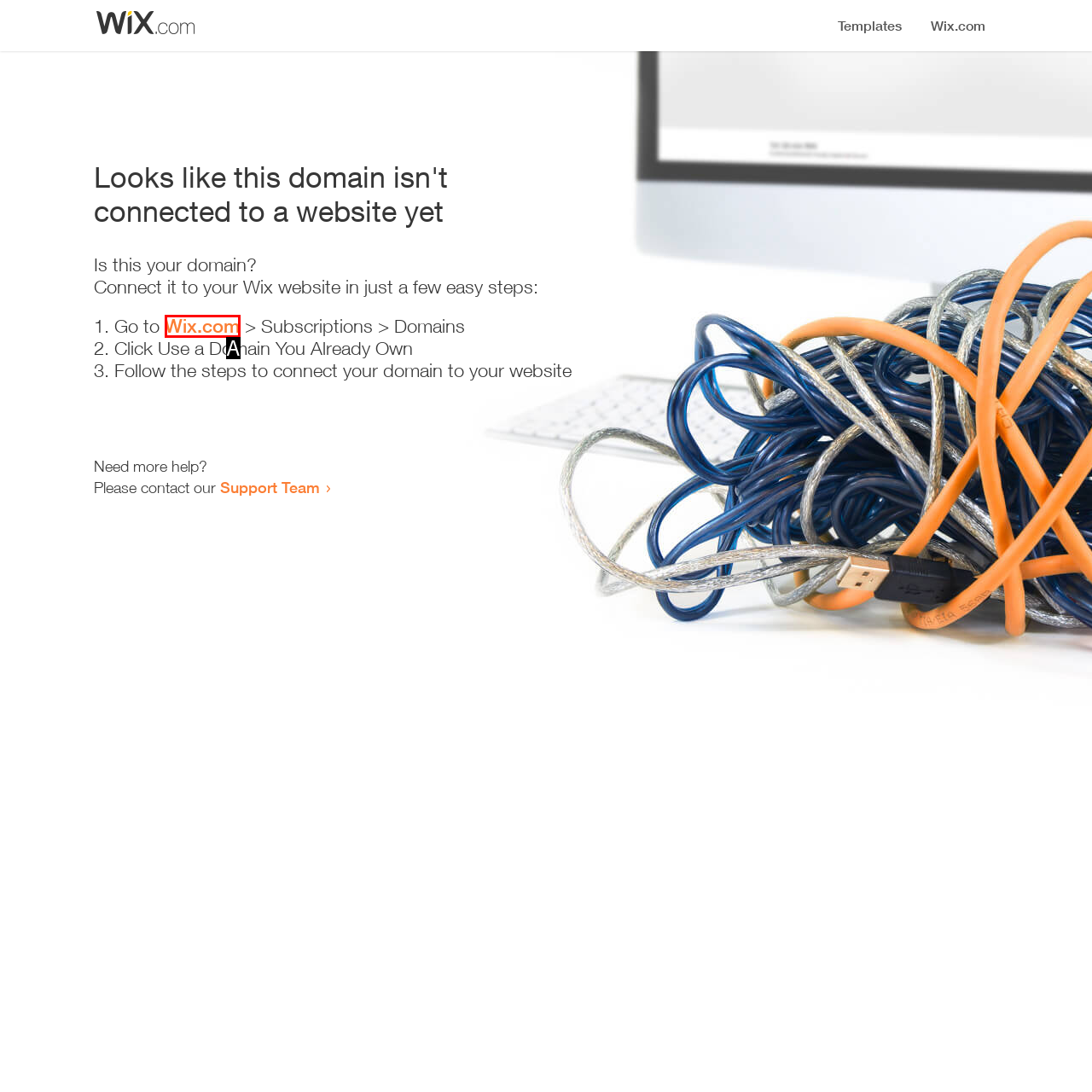Identify which HTML element matches the description: CONTACT US
Provide your answer in the form of the letter of the correct option from the listed choices.

None